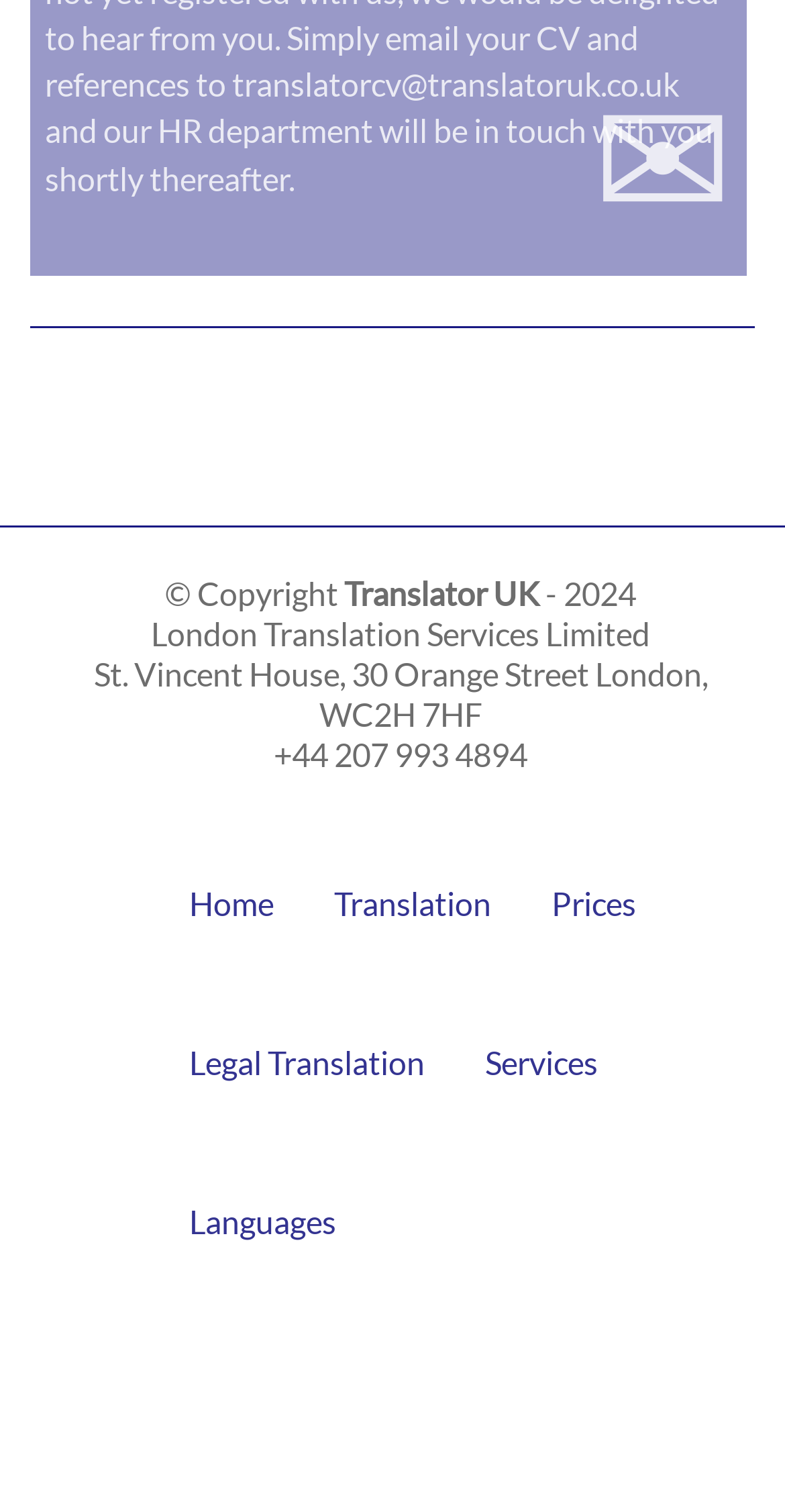Give a one-word or one-phrase response to the question:
What is the address of the company?

St. Vincent House, 30 Orange Street, WC2H 7HF